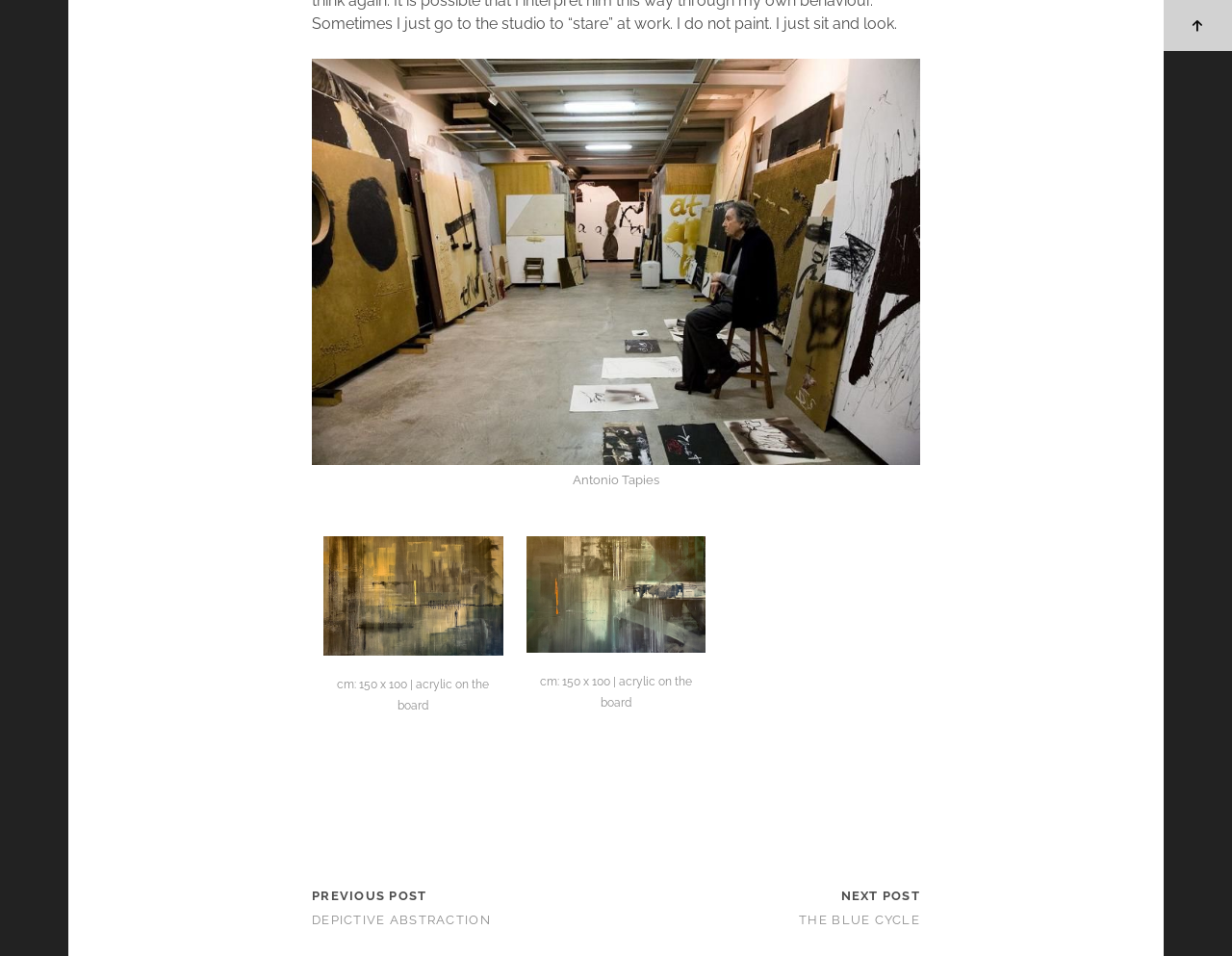Using the element description: "depictive abstraction", determine the bounding box coordinates. The coordinates should be in the format [left, top, right, bottom], with values between 0 and 1.

[0.253, 0.954, 0.398, 0.969]